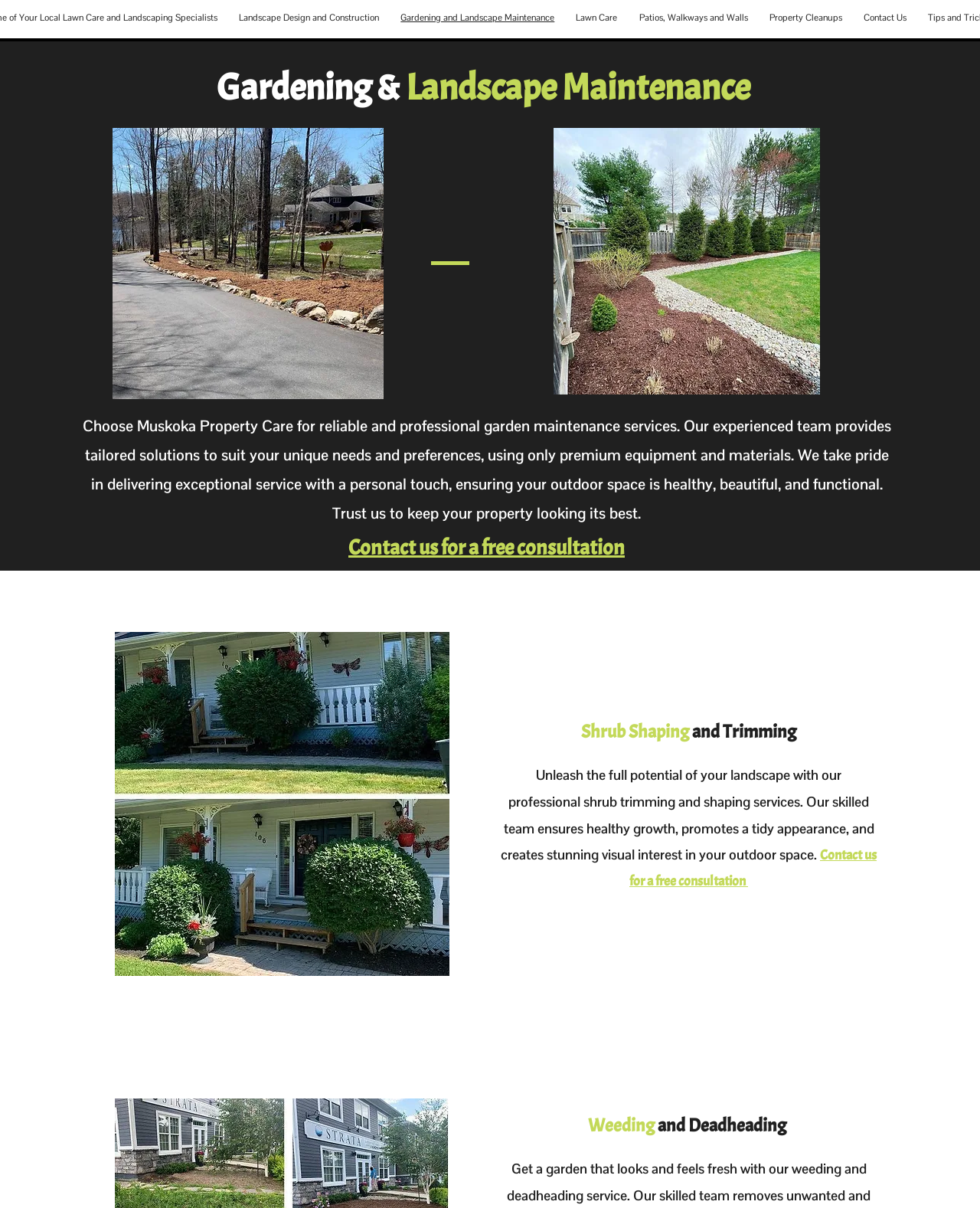From the details in the image, provide a thorough response to the question: How many links are there to contact Muskoka Property Care?

There are two links to contact Muskoka Property Care, one with the text 'Contact Us' at the top of the webpage with the bounding box coordinates [0.87, 0.009, 0.936, 0.02], and another with the text 'Contact us for a free consultation' in the middle of the webpage with the bounding box coordinates [0.355, 0.442, 0.637, 0.465] and again with the bounding box coordinates [0.642, 0.701, 0.895, 0.736].